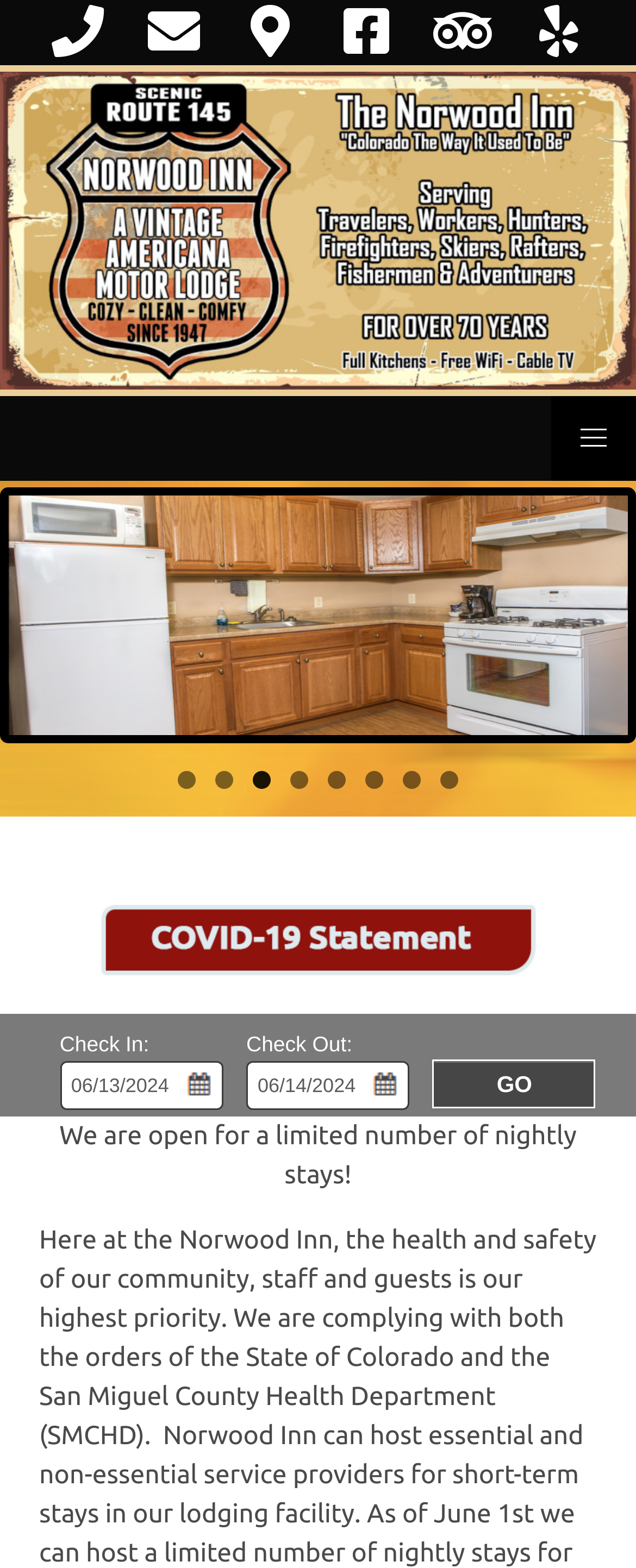Please determine the bounding box coordinates of the element to click on in order to accomplish the following task: "Open the main navigation menu". Ensure the coordinates are four float numbers ranging from 0 to 1, i.e., [left, top, right, bottom].

[0.867, 0.252, 1.0, 0.306]